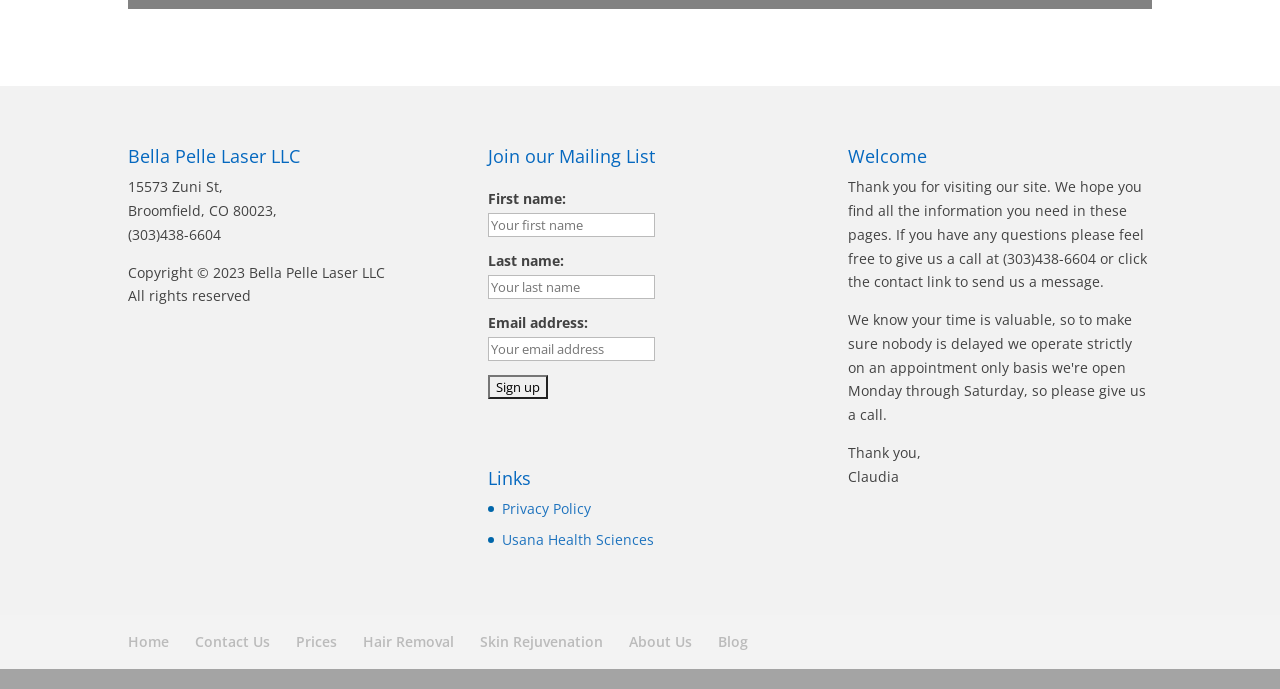Identify the bounding box for the described UI element. Provide the coordinates in (top-left x, top-left y, bottom-right x, bottom-right y) format with values ranging from 0 to 1: Prices

[0.231, 0.918, 0.263, 0.945]